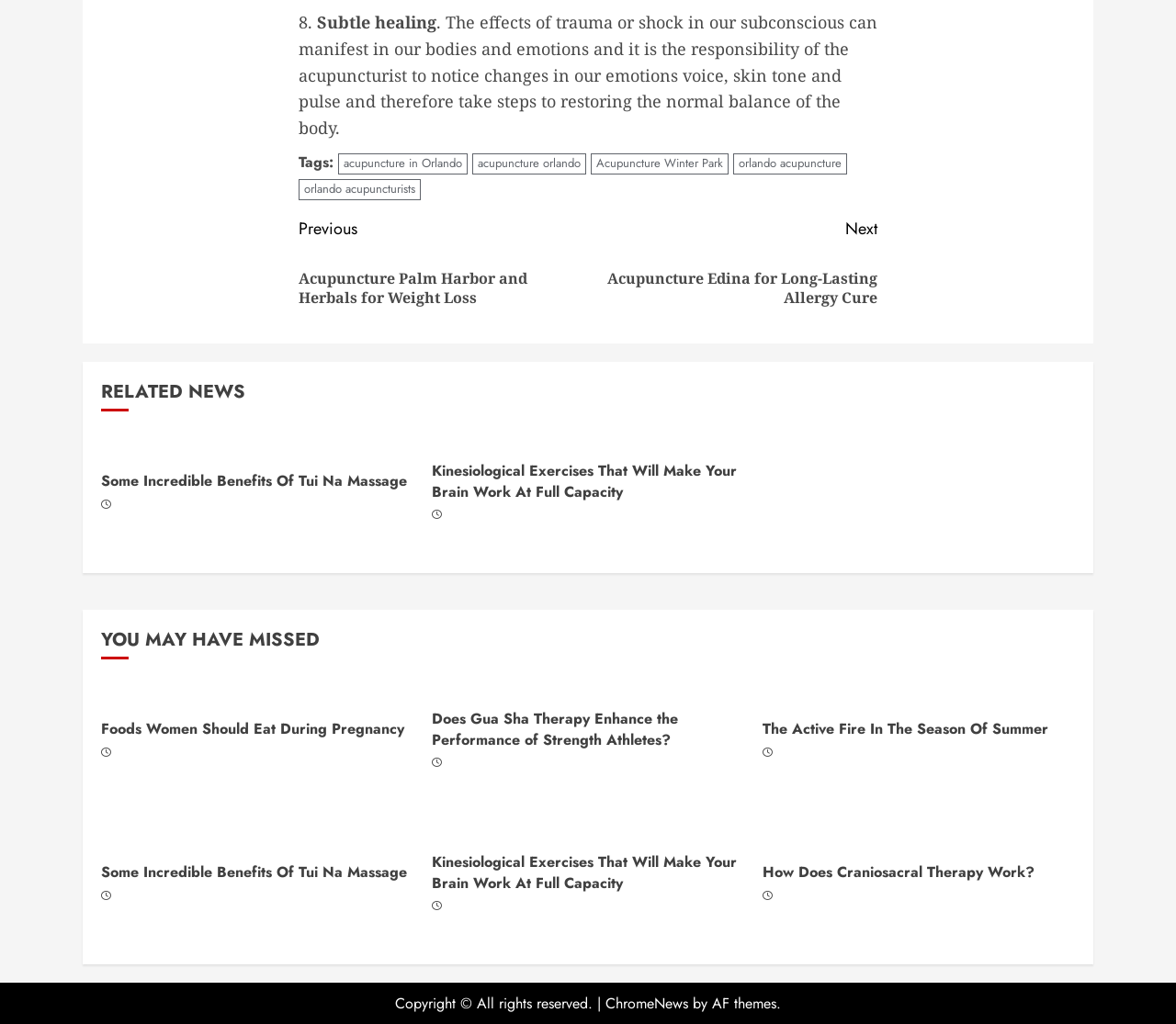Locate the bounding box coordinates of the area where you should click to accomplish the instruction: "Click on 'acupuncture in Orlando'".

[0.288, 0.15, 0.398, 0.17]